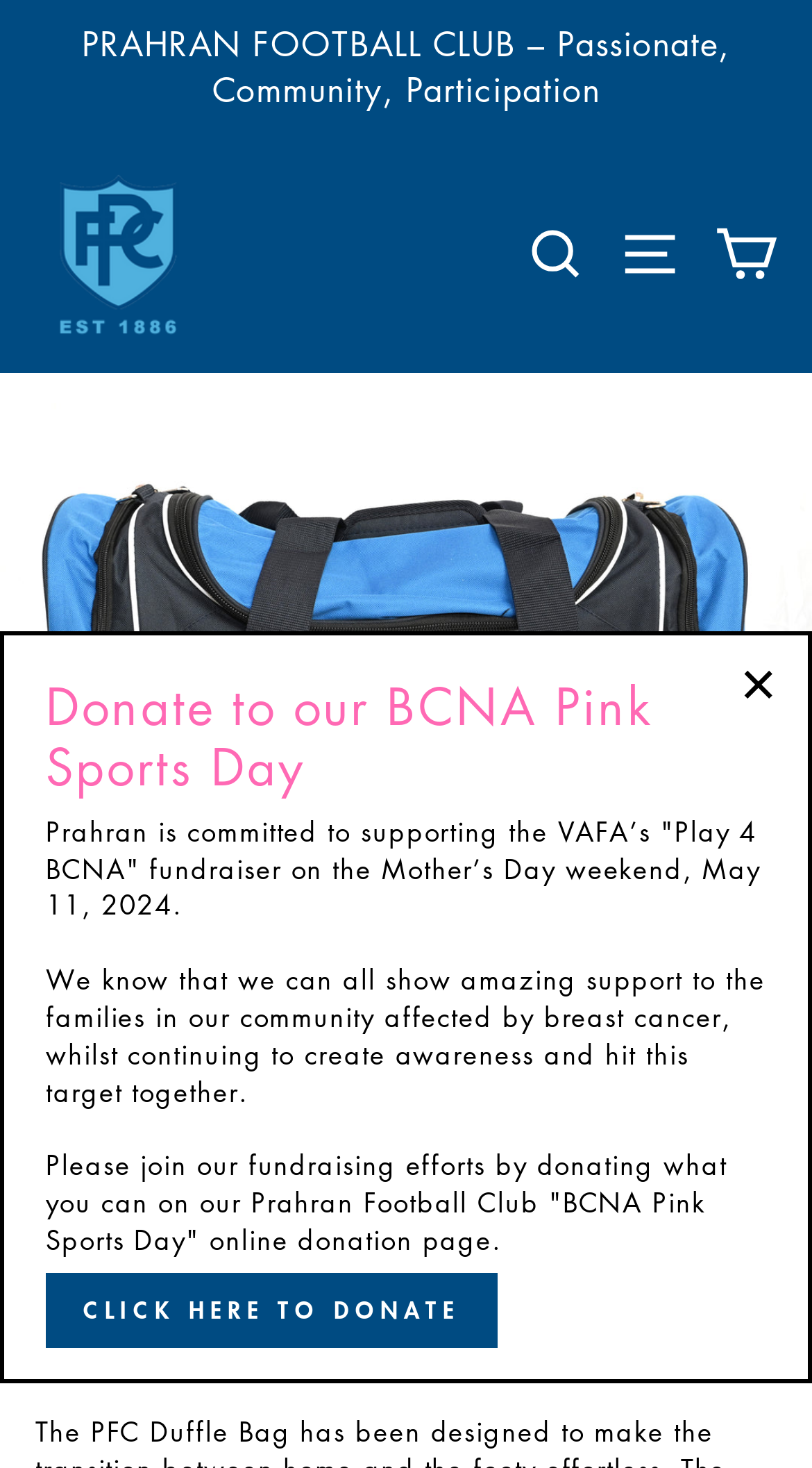Based on the element description: "Site navigation", identify the UI element and provide its bounding box coordinates. Use four float numbers between 0 and 1, [left, top, right, bottom].

[0.743, 0.141, 0.859, 0.205]